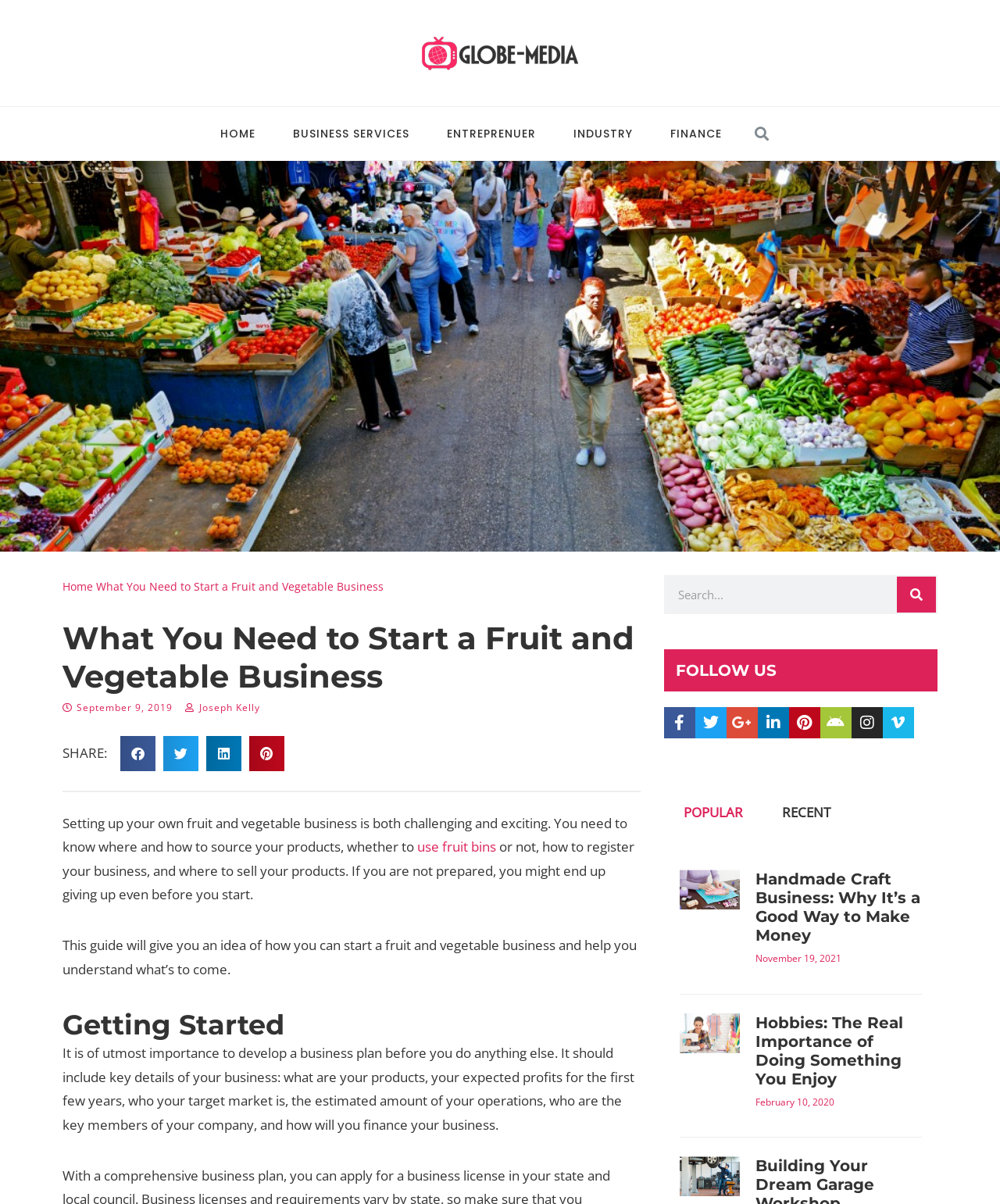Generate an in-depth caption that captures all aspects of the webpage.

This webpage is a guide for starting a fruit and vegetable business. At the top, there are six navigation links: "HOME", "BUSINESS SERVICES", "ENTREPRENUER", "INDUSTRY", "FINANCE", and a search bar with a "Search" button. Below the navigation links, there is a title "What You Need to Start a Fruit and Vegetable Business" and a subtitle "September 9, 2019 by Joseph Kelly". 

On the left side, there are social media sharing buttons, including "Share on facebook", "Share on twitter", "Share on linkedin", and "Share on pinterest". 

The main content of the webpage is divided into sections. The first section introduces the challenges and excitement of starting a fruit and vegetable business, and the importance of preparation. The second section, titled "Getting Started", emphasizes the need for a business plan, including details such as products, profits, target market, operations, key company members, and financing.

On the right side, there is a search bar and a "FOLLOW US" section with links to various social media platforms, including Facebook, Twitter, Google-plus, Linkedin, Pinterest, Android, Instagram, and Vimeo. Below this section, there is a tab list with two tabs: "POPULAR" and "RECENT". The "POPULAR" tab is selected and displays a list of articles, each with a title, a link, and an image. The articles include "Handmade Craft Business: Why It’s a Good Way to Make Money" and "Hobbies: The Real Importance of Doing Something You Enjoy".